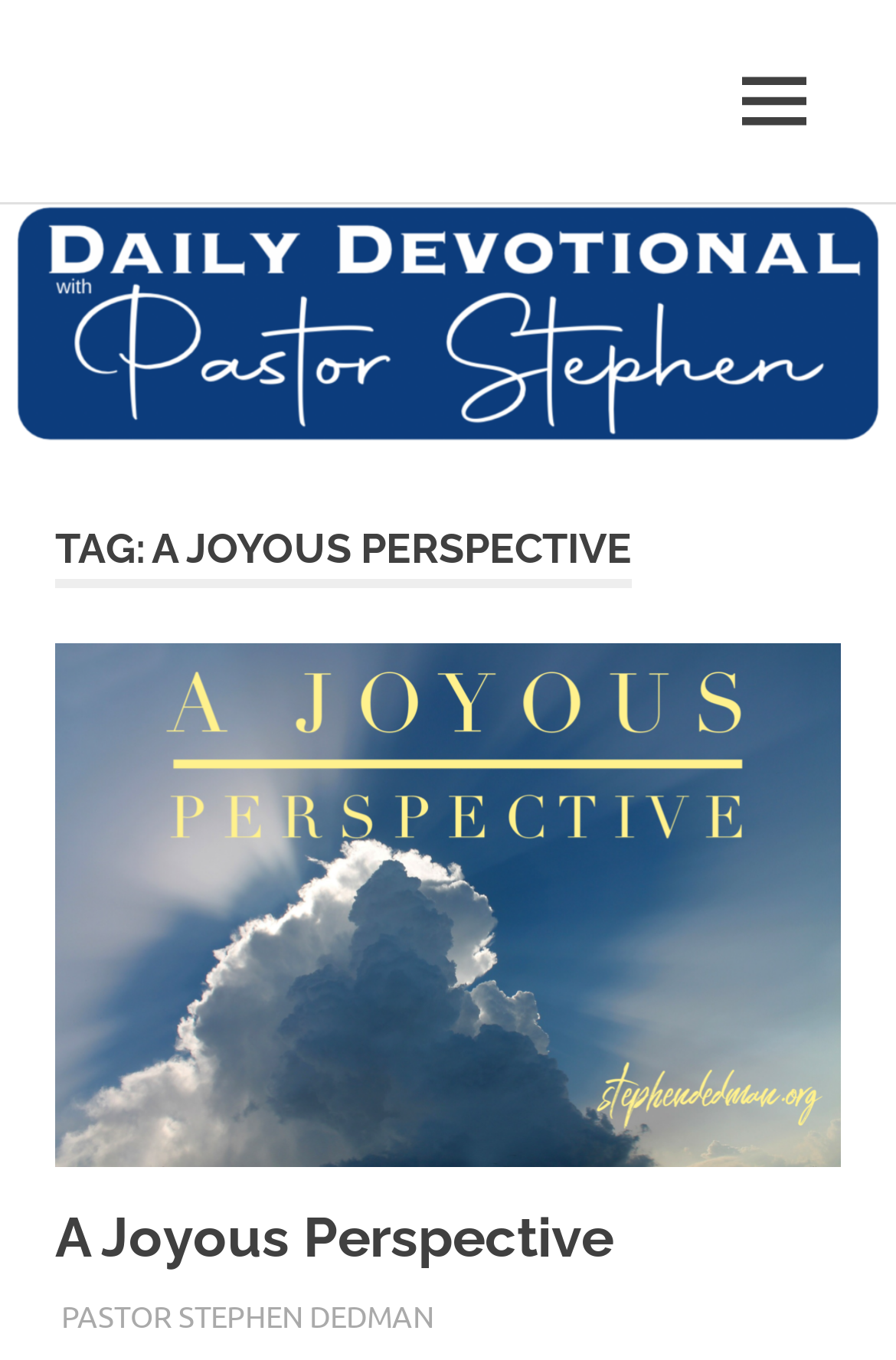Extract the bounding box coordinates for the described element: "alt="Bellefleur"". The coordinates should be represented as four float numbers between 0 and 1: [left, top, right, bottom].

None